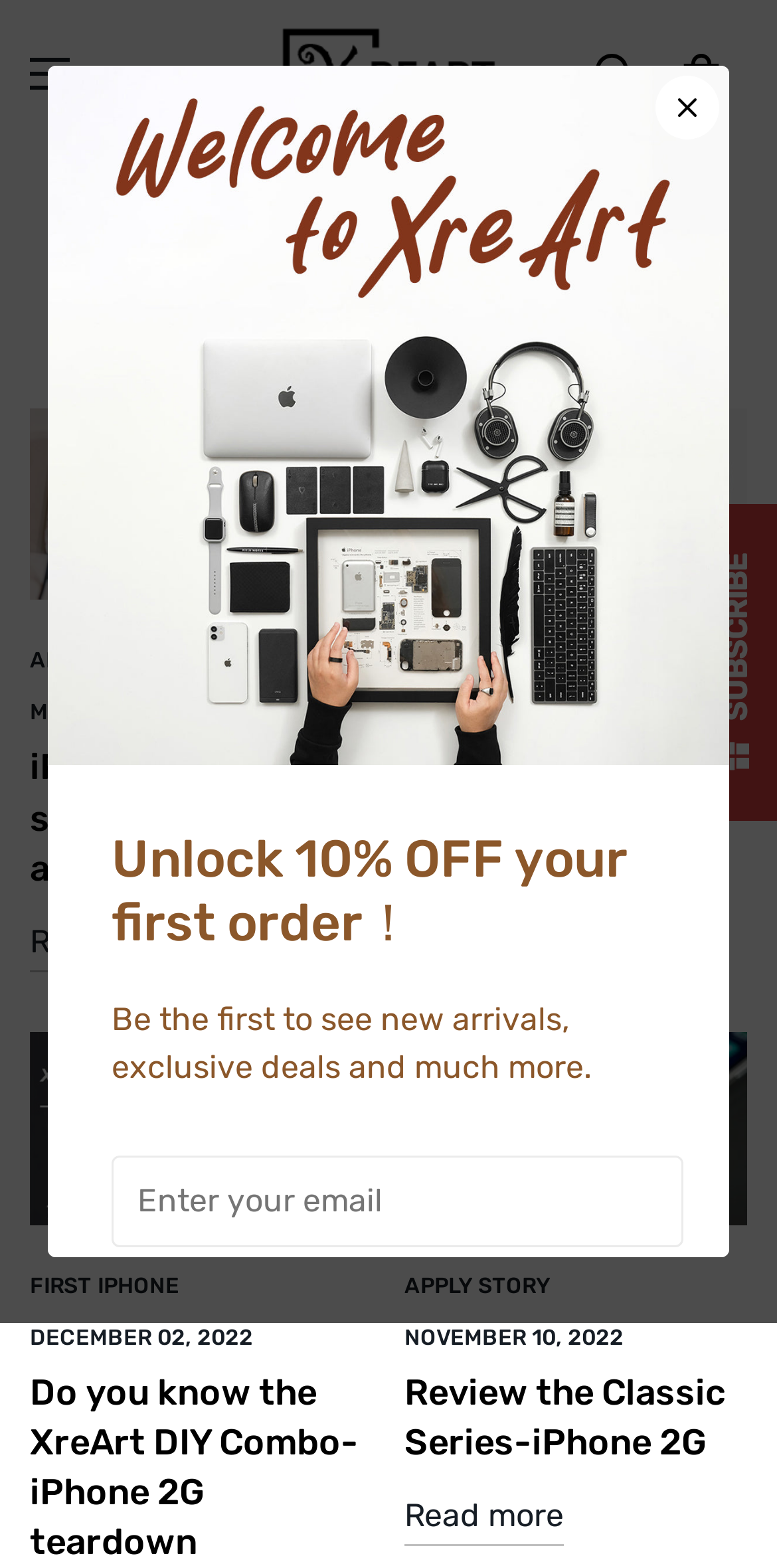Please reply to the following question with a single word or a short phrase:
How many blog posts are displayed on the page?

4